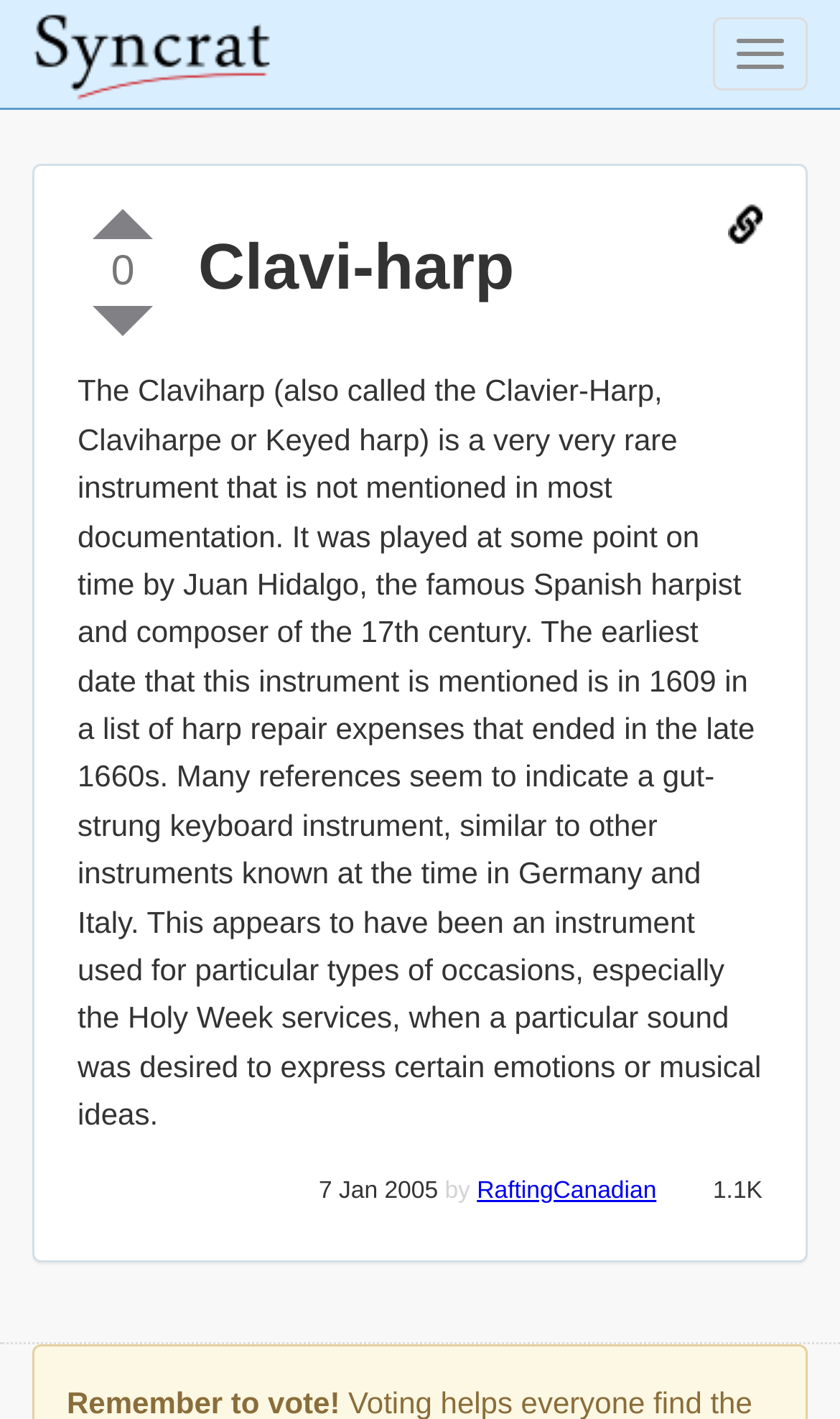What is the date of the webpage content?
Look at the image and respond to the question as thoroughly as possible.

The webpage content has a date mentioned at the bottom, which is 7 Jan 2005.